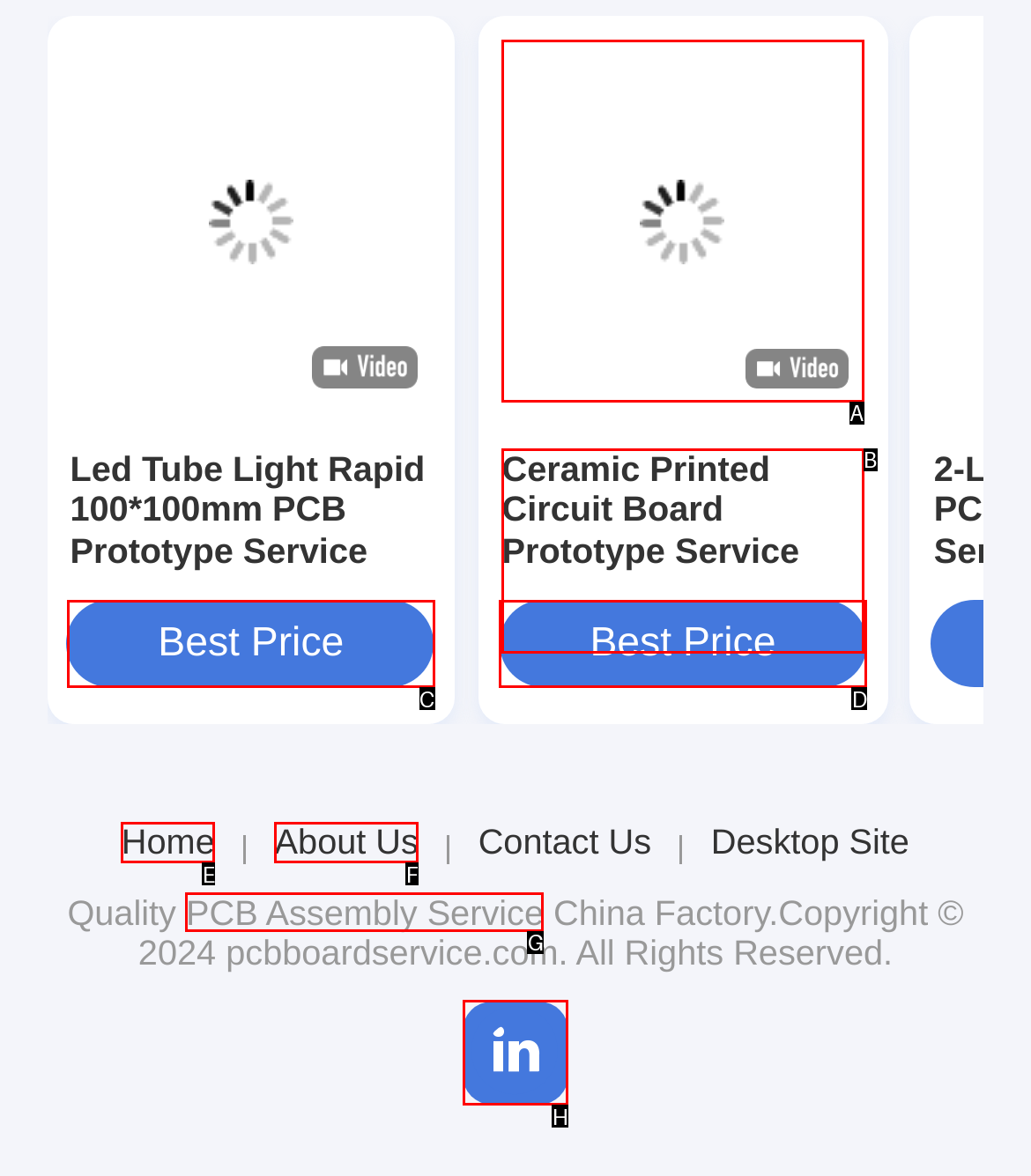Identify the correct option to click in order to accomplish the task: Explore PCB Assembly Service Provide your answer with the letter of the selected choice.

G